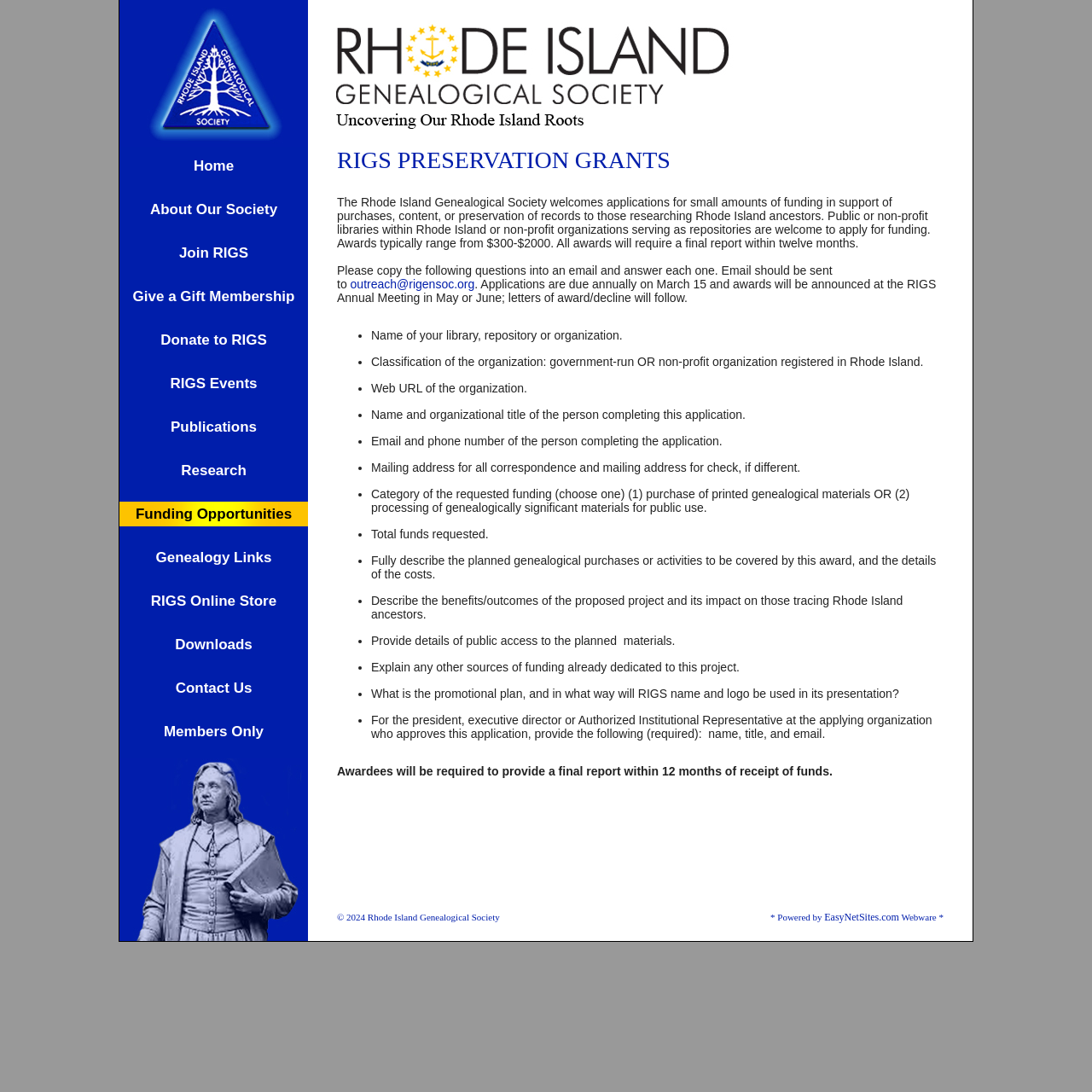What is the name of the organization?
Refer to the image and give a detailed answer to the question.

The name of the organization can be found in the top-left corner of the webpage, where it says 'Rhode Island Genealogical Society' in a logo format.